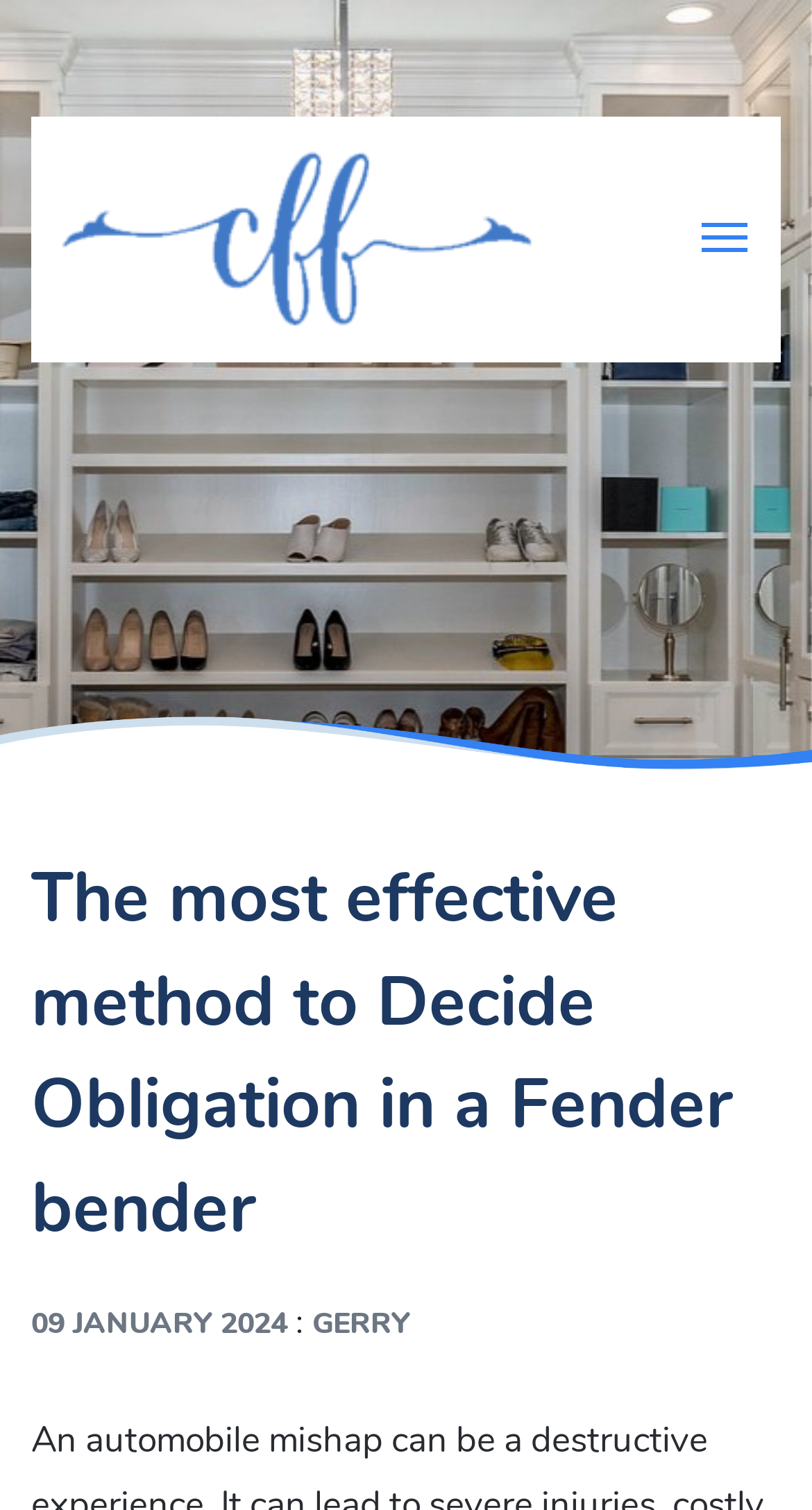What is the text above the date of the article?
Using the image, answer in one word or phrase.

The most effective method to Decide Obligation in a Fender bender